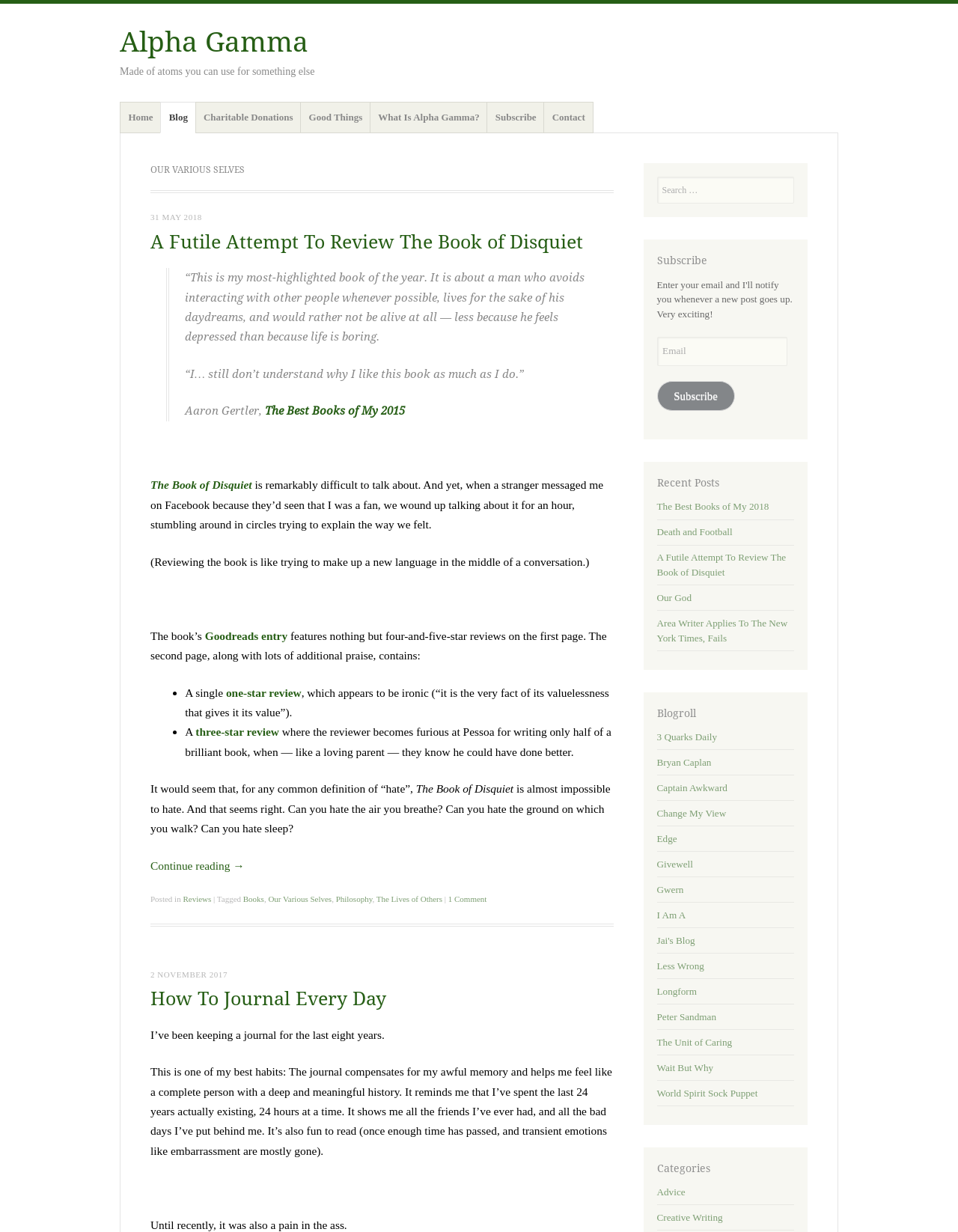Produce a meticulous description of the webpage.

The webpage is titled "Our Various Selves Archives - Alpha Gamma" and has a heading "Alpha Gamma" at the top left corner. Below it, there is a heading "Made of atoms you can use for something else" and a menu with links to "Home", "Blog", "Charitable Donations", "Good Things", "What Is Alpha Gamma?", "Subscribe", and "Contact".

The main content of the webpage is divided into two sections. The left section contains a series of articles, each with a heading, a link to the article, and a brief summary or excerpt. The first article is titled "A Futile Attempt To Review The Book of Disquiet" and has a link to the full article. The article discusses the book "The Book of Disquiet" and its reviews on Goodreads. The second article is titled "How To Journal Every Day" and discusses the benefits of keeping a journal.

The right section of the webpage contains a search bar, a subscription form, and a list of recent posts. The search bar allows users to search for specific content on the website. The subscription form allows users to enter their email address to receive updates. The list of recent posts includes links to several articles, including "The Best Books of My 2018", "Death and Football", "A Futile Attempt To Review The Book of Disquiet", "Our God", and "Area Writer Applies To The New York Times, Fails".

At the bottom of the webpage, there is a footer section that includes links to categories such as "Reviews", "Books", "Our Various Selves", "Philosophy", and "The Lives of Others", as well as a link to a single comment.